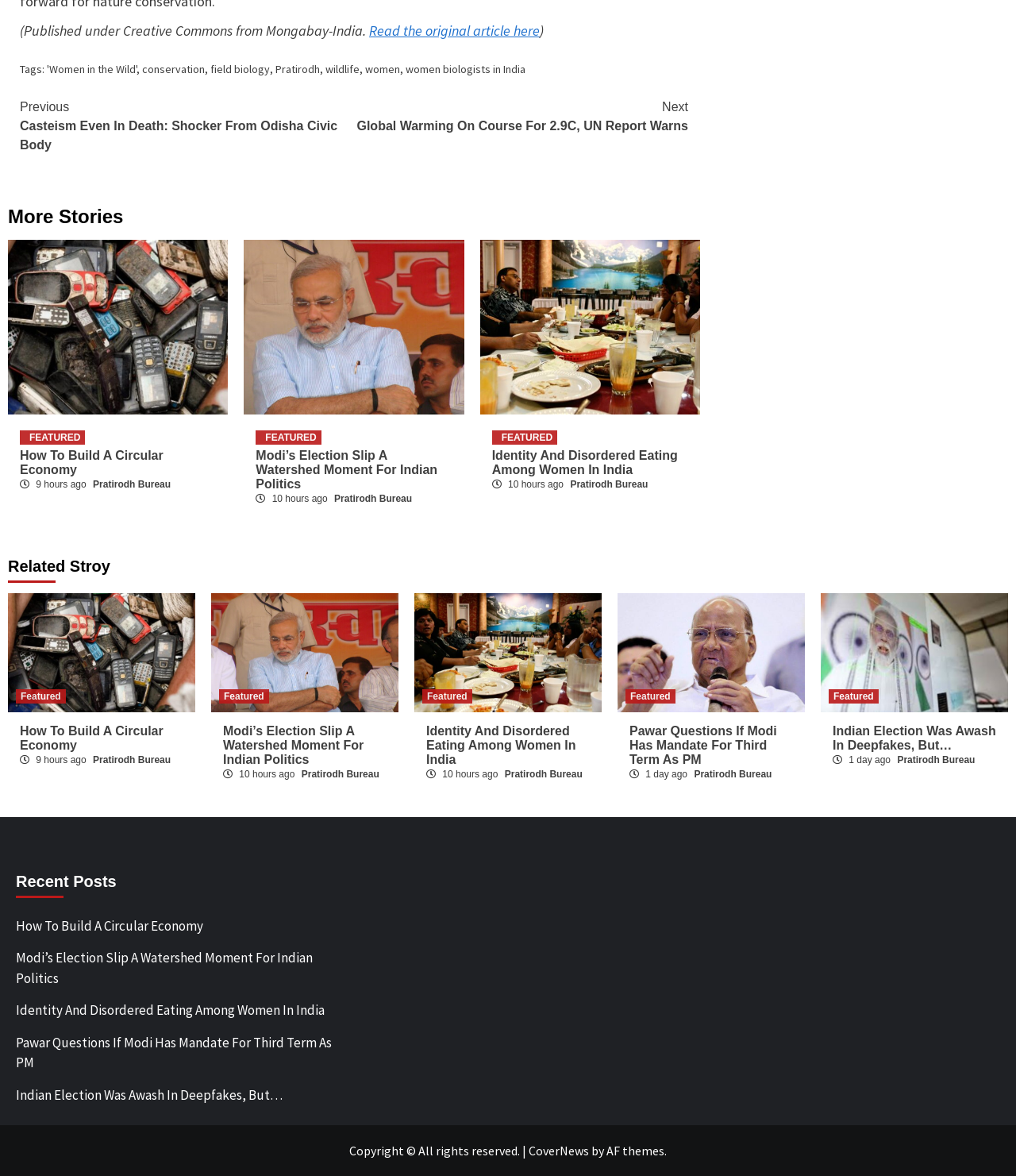Provide the bounding box coordinates of the section that needs to be clicked to accomplish the following instruction: "Read the original article here."

[0.363, 0.018, 0.531, 0.034]